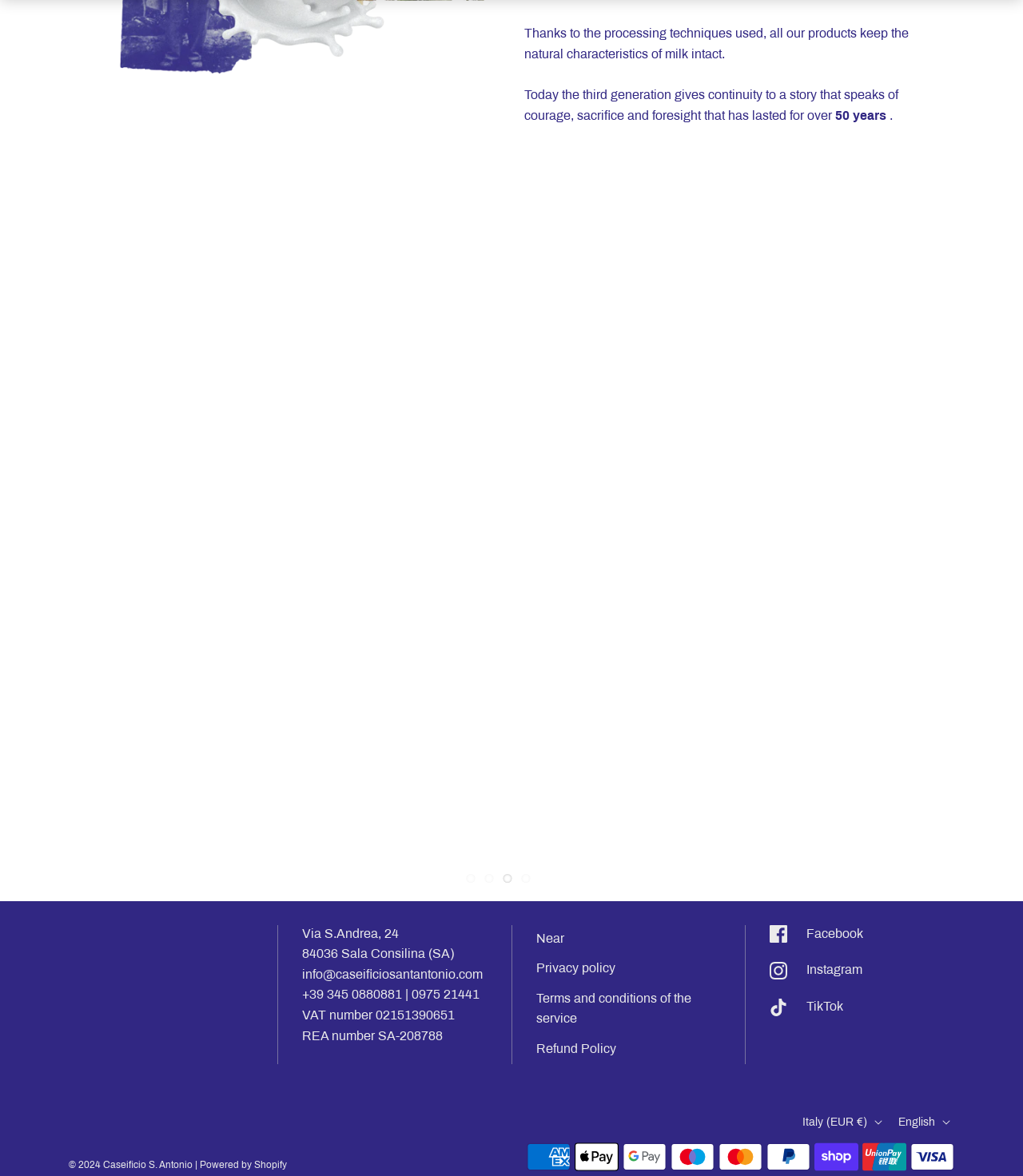Can you show the bounding box coordinates of the region to click on to complete the task described in the instruction: "Change country"?

[0.784, 0.939, 0.866, 0.97]